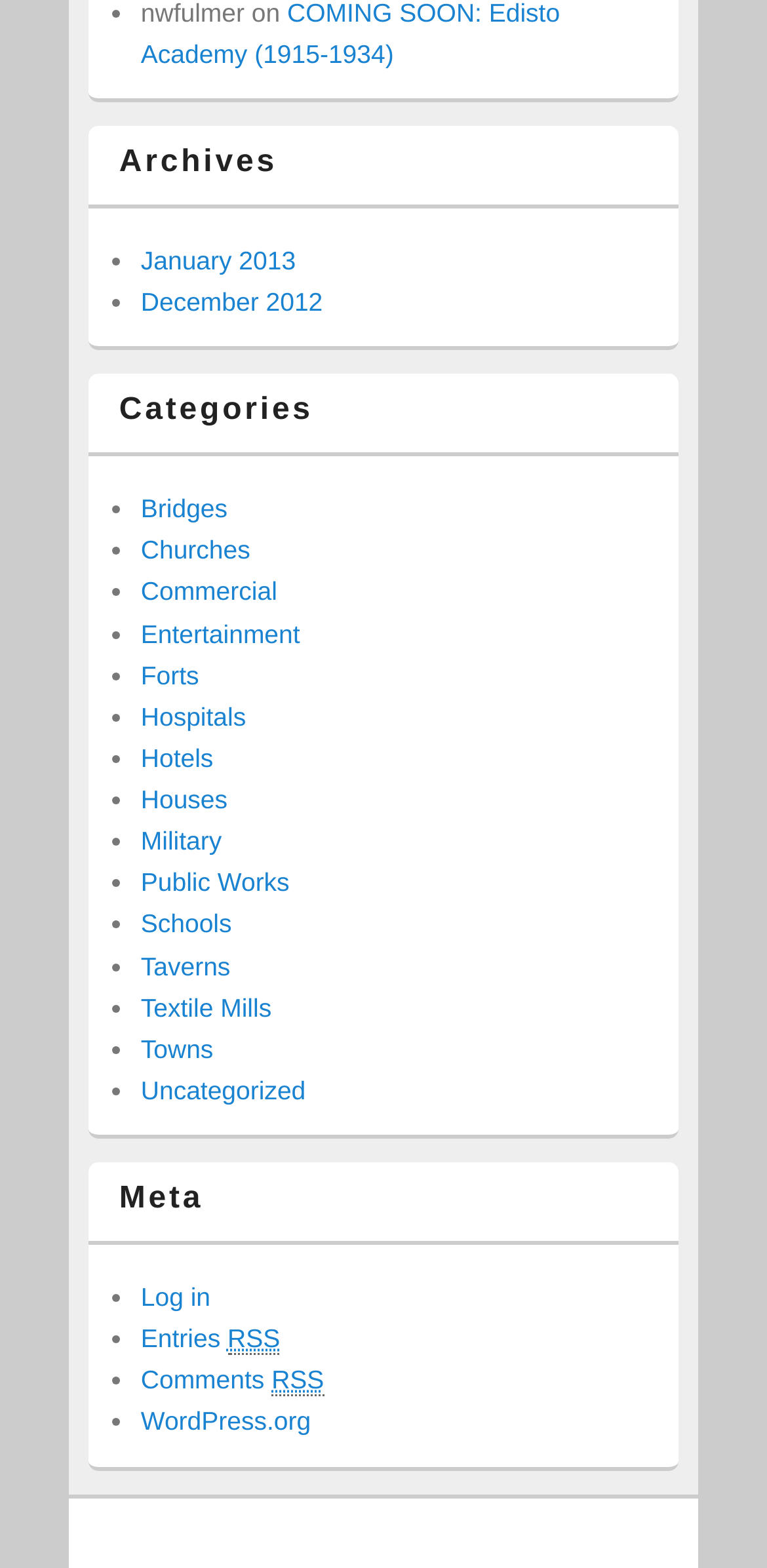Extract the bounding box coordinates of the UI element described by: "Public Works". The coordinates should include four float numbers ranging from 0 to 1, e.g., [left, top, right, bottom].

[0.184, 0.553, 0.377, 0.572]